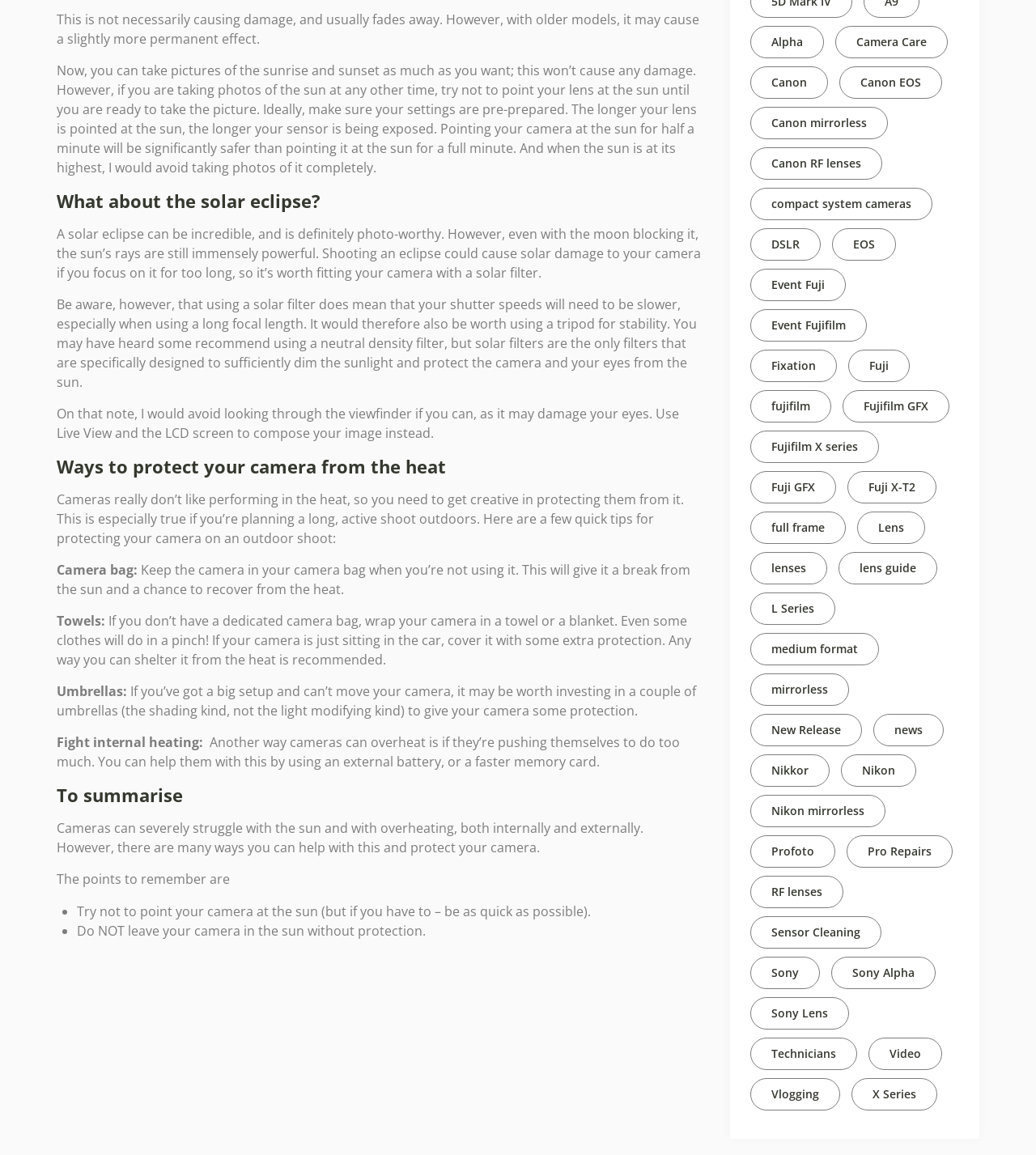Please predict the bounding box coordinates (top-left x, top-left y, bottom-right x, bottom-right y) for the UI element in the screenshot that fits the description: good-site.pl

None